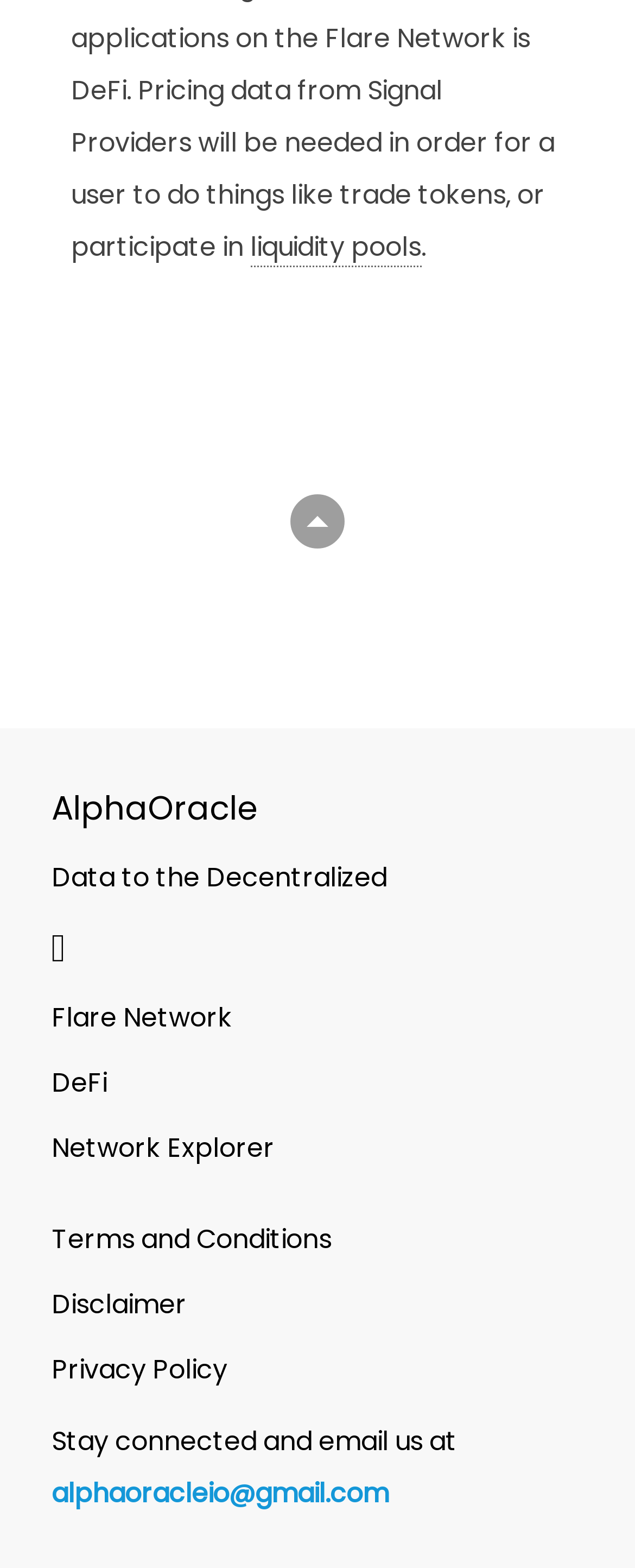Review the image closely and give a comprehensive answer to the question: What is the purpose of the 'Terms and Conditions' link?

The answer can be inferred by analyzing the context of the 'Terms and Conditions' link. It is likely that this link is used to view the terms and conditions of using the AlphaOracle platform.